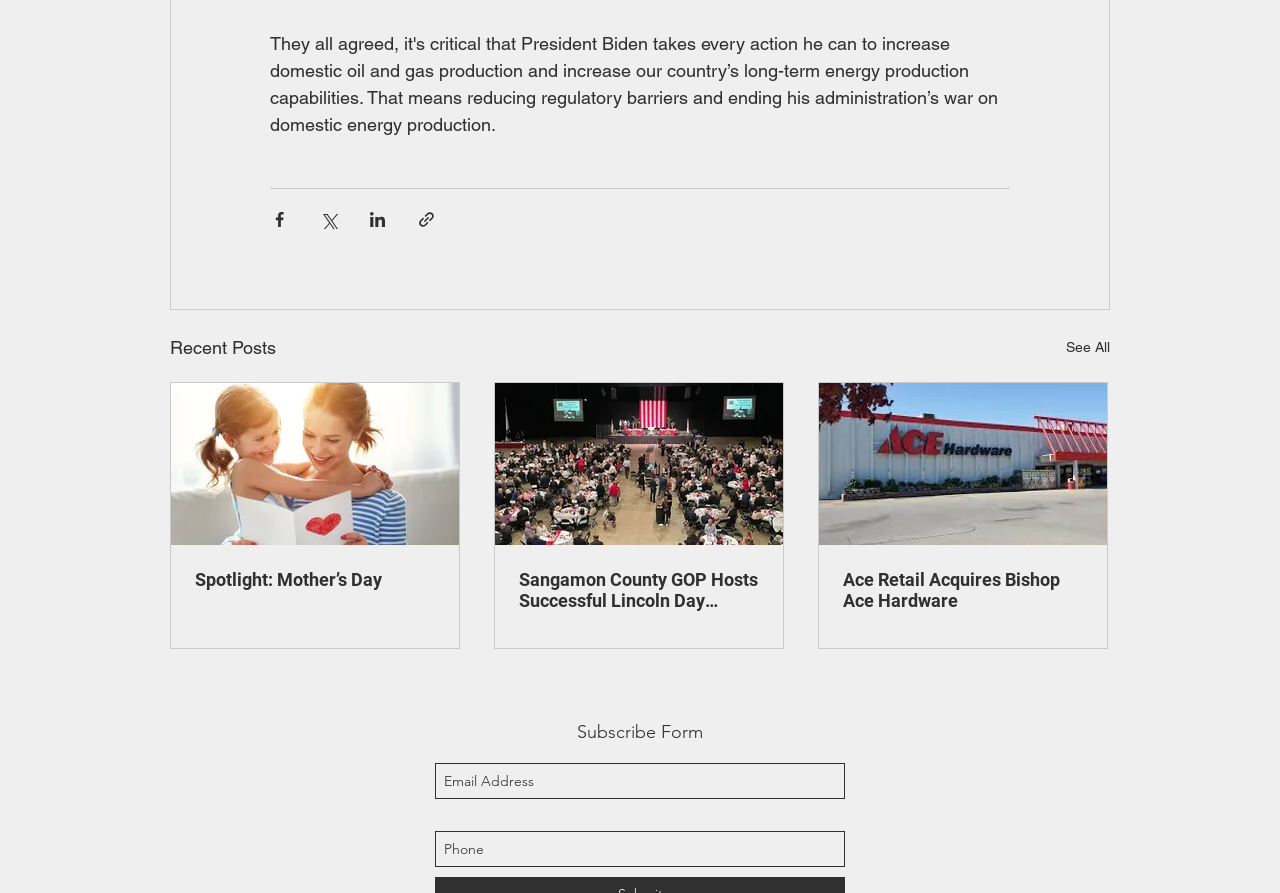Refer to the image and provide a thorough answer to this question:
How many articles are displayed on the webpage?

There are three articles displayed on the webpage, each represented as an 'article' element with links and text.